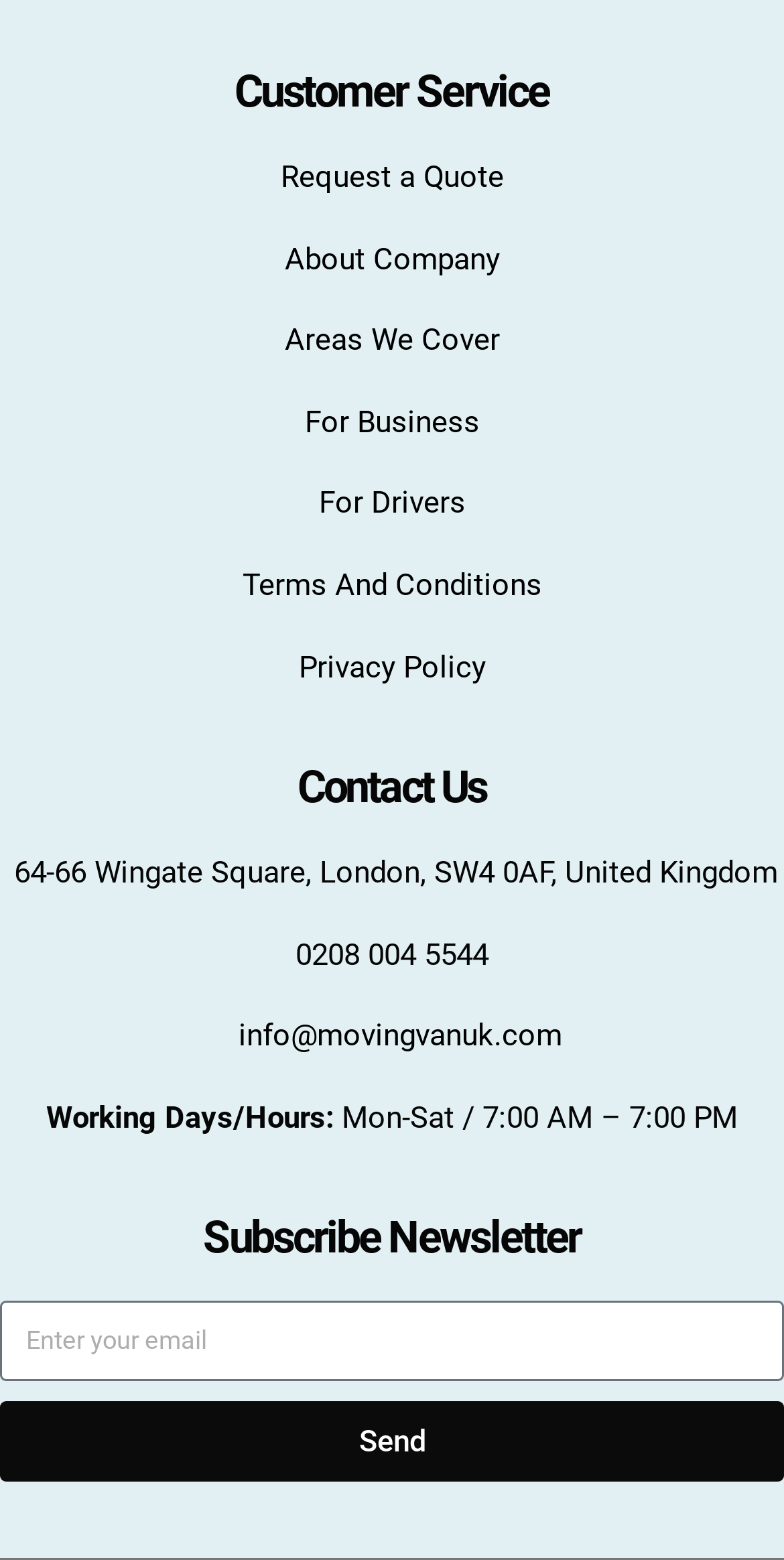Identify the bounding box coordinates of the section that should be clicked to achieve the task described: "Learn about the company".

[0.363, 0.154, 0.637, 0.178]